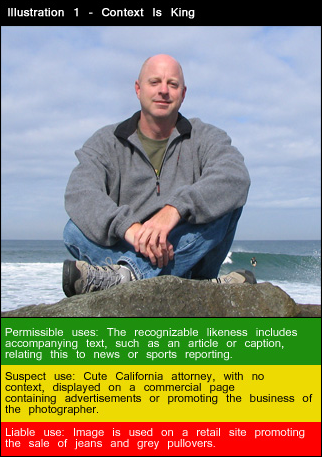What determines lawful use of a recognizable likeness?
Carefully analyze the image and provide a detailed answer to the question.

According to the caption, the use of a recognizable likeness is lawful when it is accompanied by relevant text, such as in journalism or sports reporting, suggesting that context is key to lawful use.